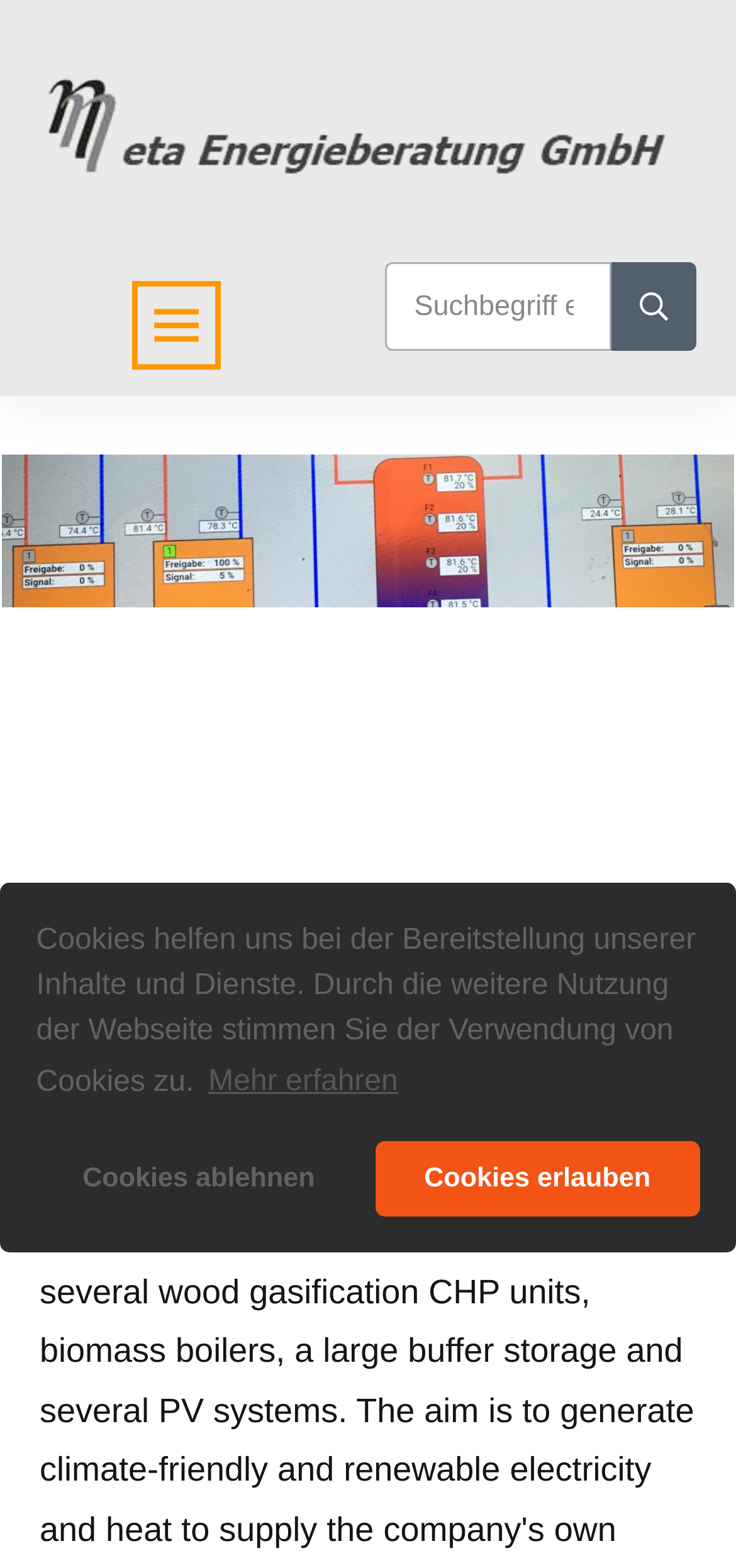Calculate the bounding box coordinates for the UI element based on the following description: "Search". Ensure the coordinates are four float numbers between 0 and 1, i.e., [left, top, right, bottom].

[0.831, 0.167, 0.946, 0.224]